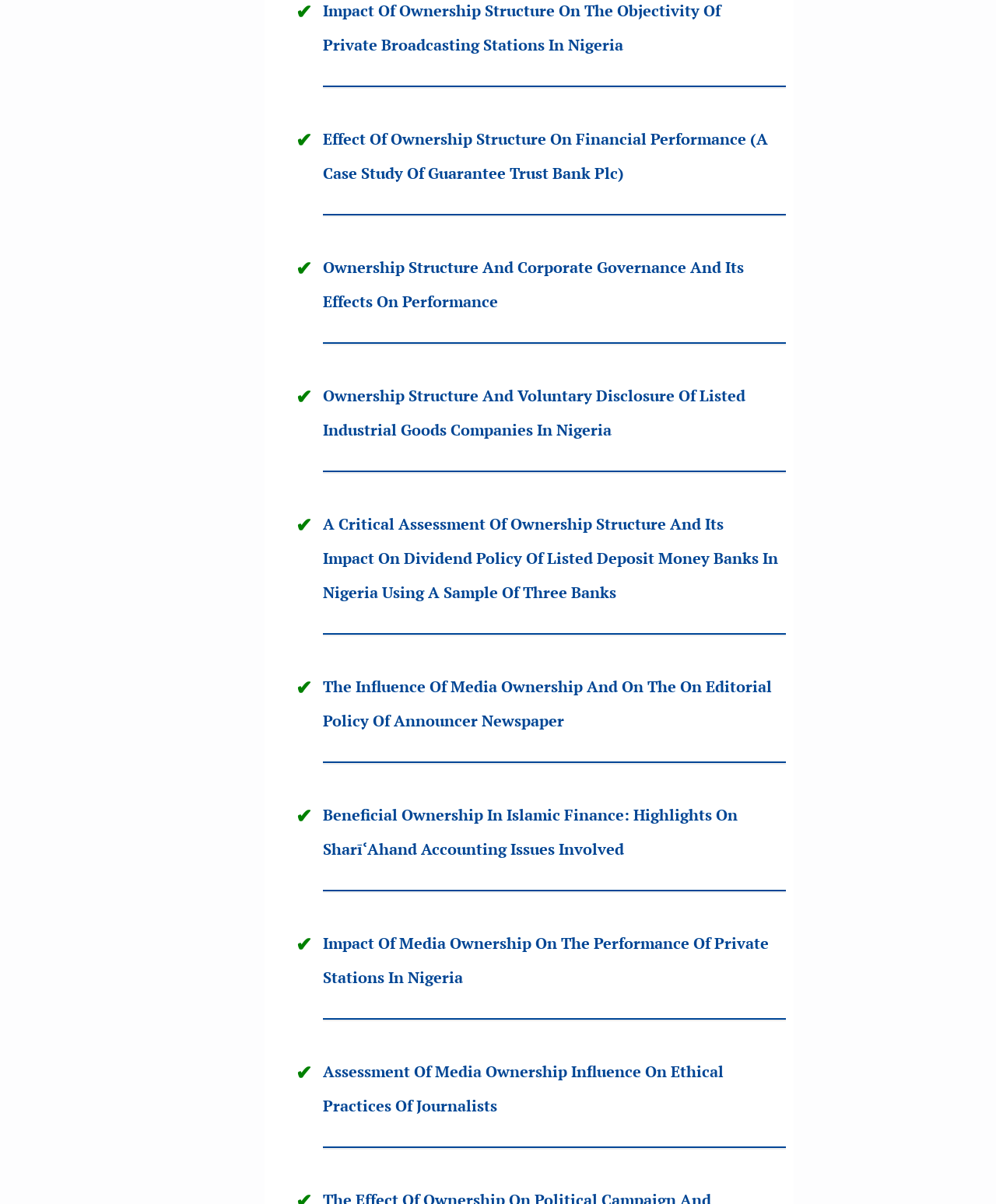Locate the bounding box coordinates of the element's region that should be clicked to carry out the following instruction: "Explore the article about ownership structure and corporate governance". The coordinates need to be four float numbers between 0 and 1, i.e., [left, top, right, bottom].

[0.324, 0.213, 0.747, 0.259]